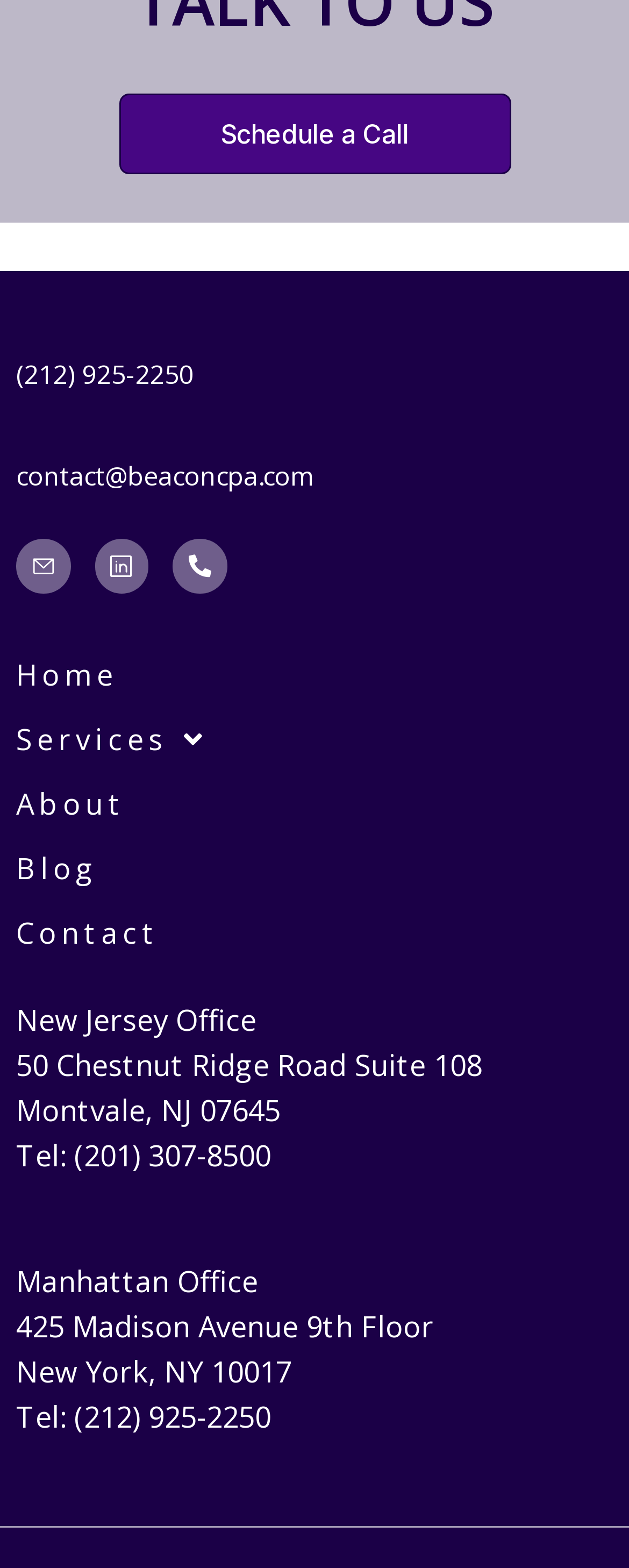How many offices does the company have?
Based on the image, provide your answer in one word or phrase.

2